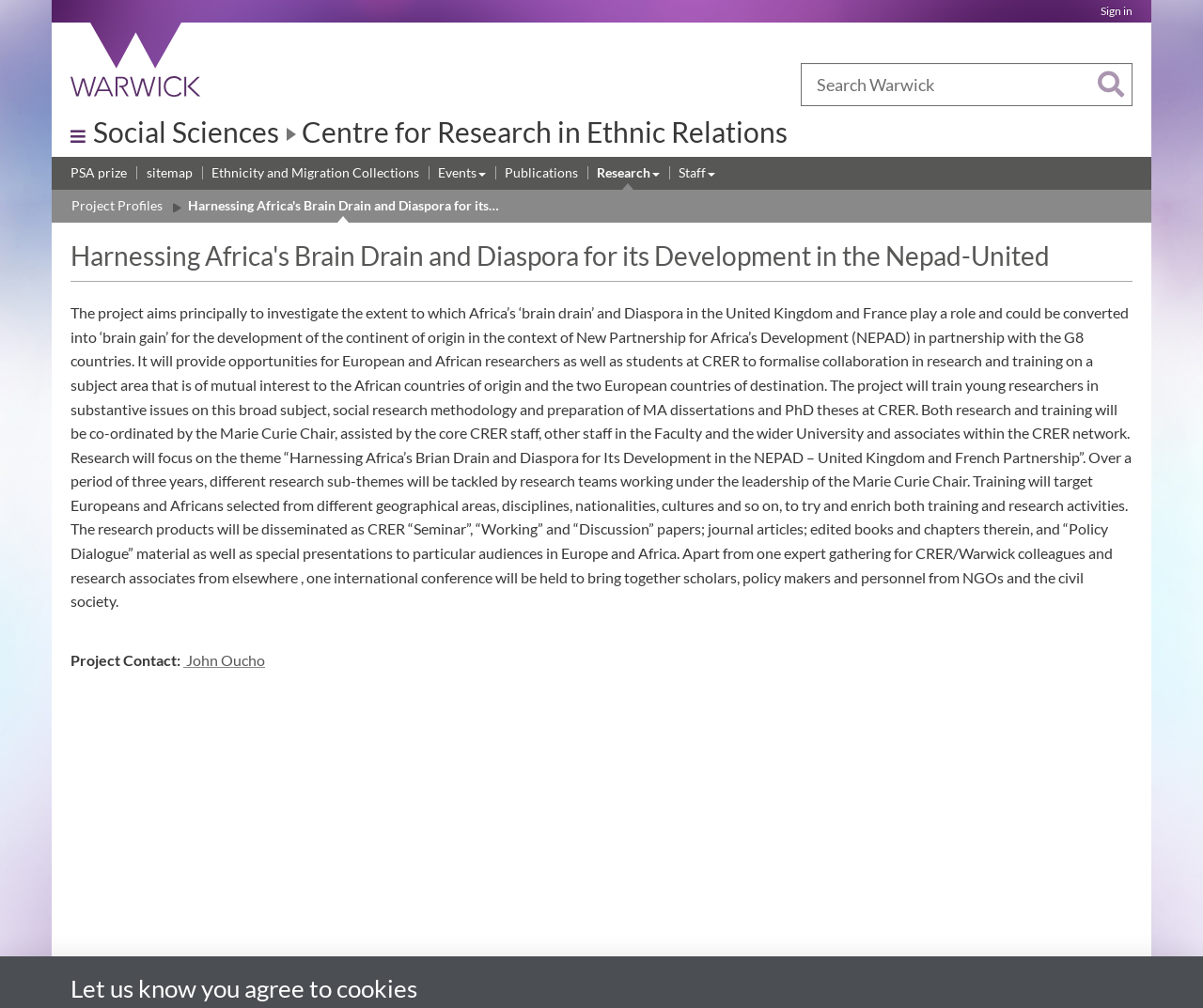Show me the bounding box coordinates of the clickable region to achieve the task as per the instruction: "Read about PSA prize".

[0.059, 0.162, 0.105, 0.183]